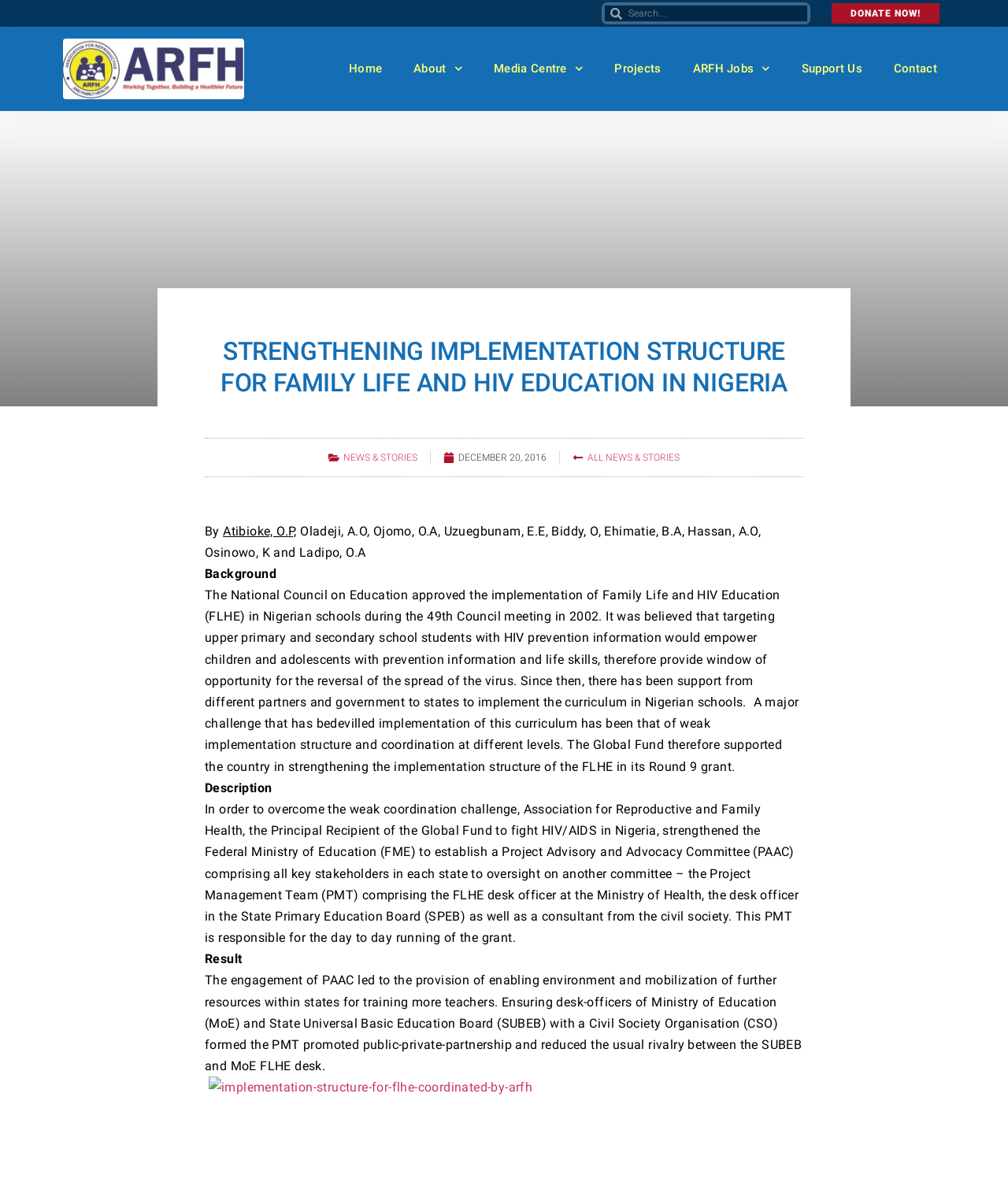Create a detailed summary of all the visual and textual information on the webpage.

The webpage is about strengthening the implementation structure for Family Life and HIV Education in Nigeria by ARFH Nigeria. At the top, there is a search bar with a searchbox labeled "Search" and a "DONATE NOW!" link to the right. Below this, there is a navigation menu with links to "Home", "About", "Media Centre", "Projects", "ARFH Jobs", "Support Us", and "Contact". Each of these links has an associated image.

The main content of the page is divided into sections. The first section has a heading "STRENGTHENING IMPLEMENTATION STRUCTURE FOR FAMILY LIFE AND HIV EDUCATION IN NIGERIA" and a link to "NEWS & STORIES" below it. The next section has a date "DECEMBER 20, 2016" and a link to "ALL NEWS & STORIES" to the right.

The main article is divided into sections with headings "By", "Background", "Description", and "Result". The "By" section lists the authors of the article. The "Background" section provides information on the implementation of Family Life and HIV Education in Nigerian schools. The "Description" section explains how the Association for Reproductive and Family Health strengthened the Federal Ministry of Education to establish a Project Advisory and Advocacy Committee. The "Result" section describes the outcome of this engagement, including the provision of an enabling environment and mobilization of resources for training more teachers.

Throughout the page, there are 7 links, 3 images, and 11 blocks of static text. The layout is organized, with clear headings and concise text, making it easy to navigate and read.